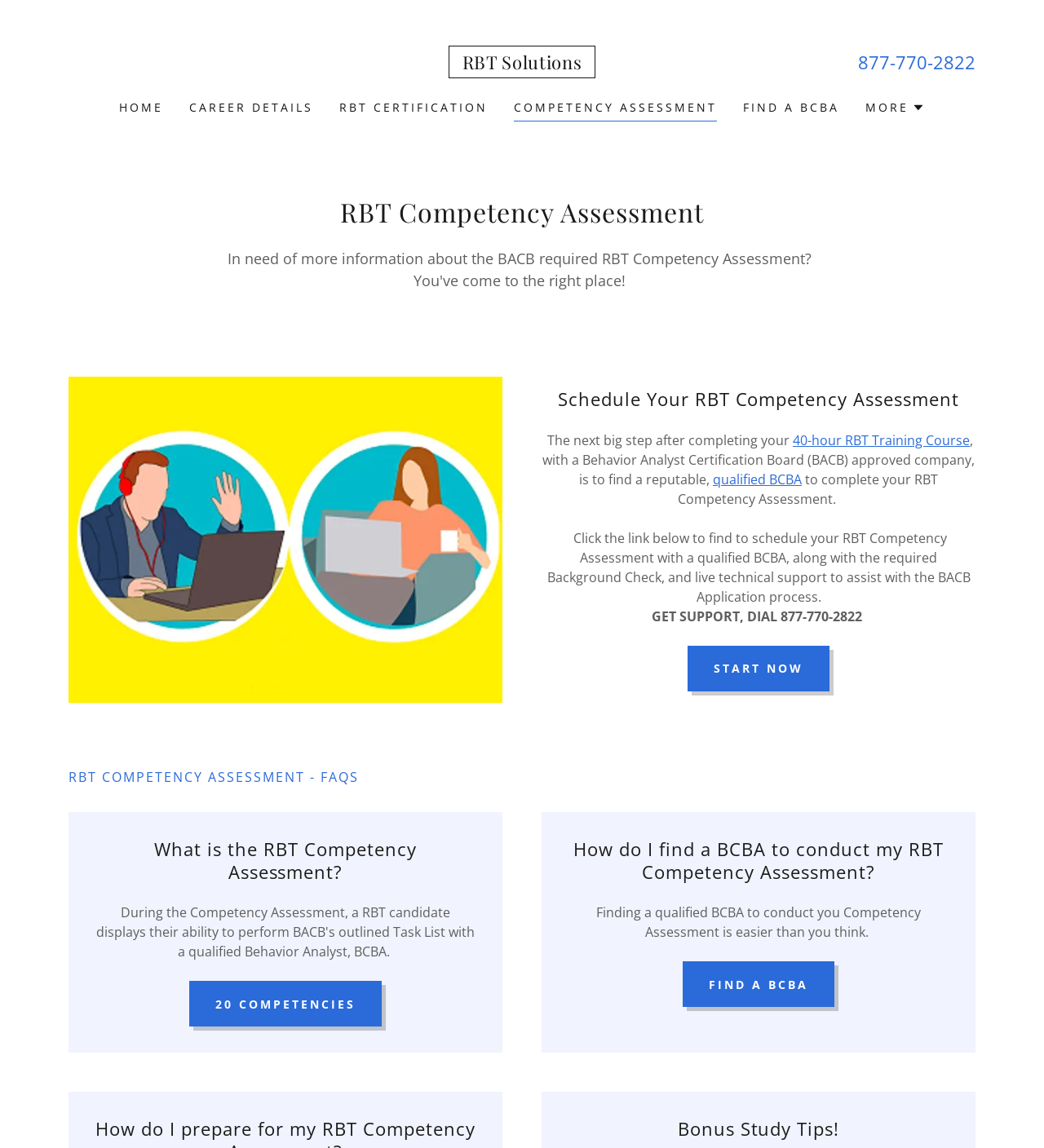Using the details from the image, please elaborate on the following question: What is the purpose of the RBT Competency Assessment?

Based on the webpage content, it is clear that the RBT Competency Assessment is a required step after completing the 40-hour RBT Training Course. The assessment is conducted by a qualified BCBA, and it is necessary to complete the RBT training.